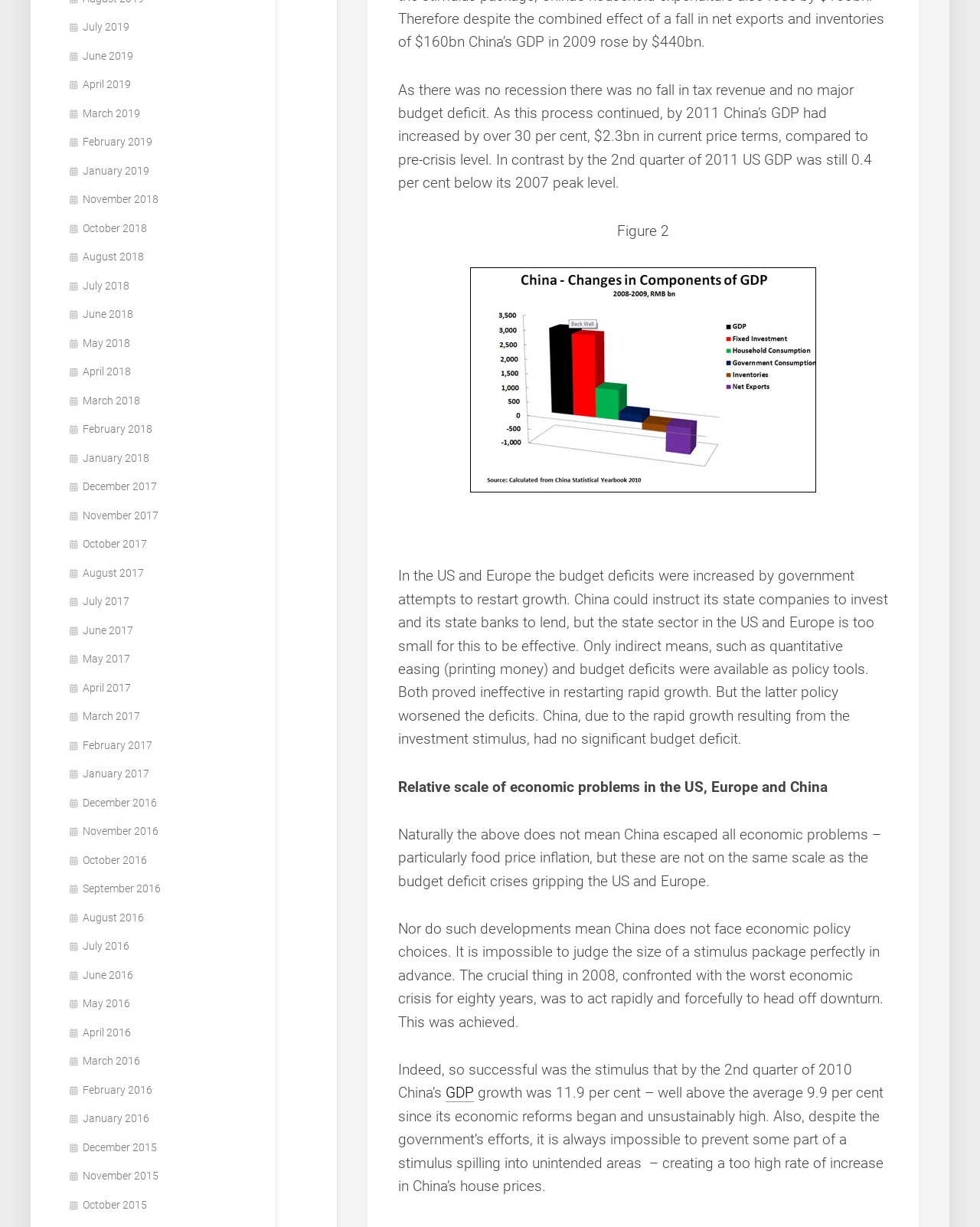Extract the bounding box coordinates of the UI element described by: "February 2017". The coordinates should include four float numbers ranging from 0 to 1, e.g., [left, top, right, bottom].

[0.07, 0.602, 0.155, 0.612]